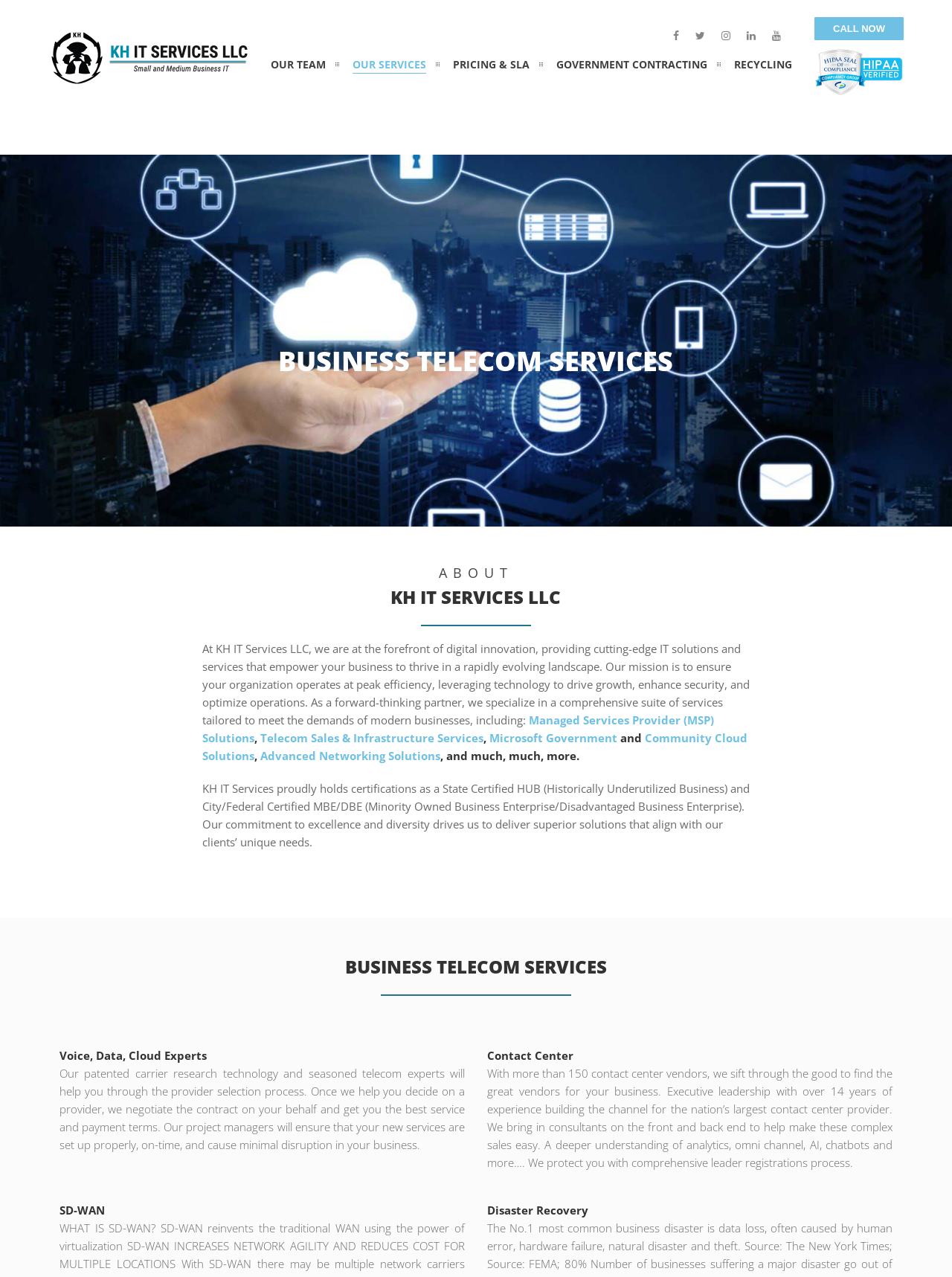Determine the bounding box coordinates for the clickable element to execute this instruction: "Click the 'Telecom Sales & Infrastructure Services' link". Provide the coordinates as four float numbers between 0 and 1, i.e., [left, top, right, bottom].

[0.273, 0.572, 0.508, 0.584]